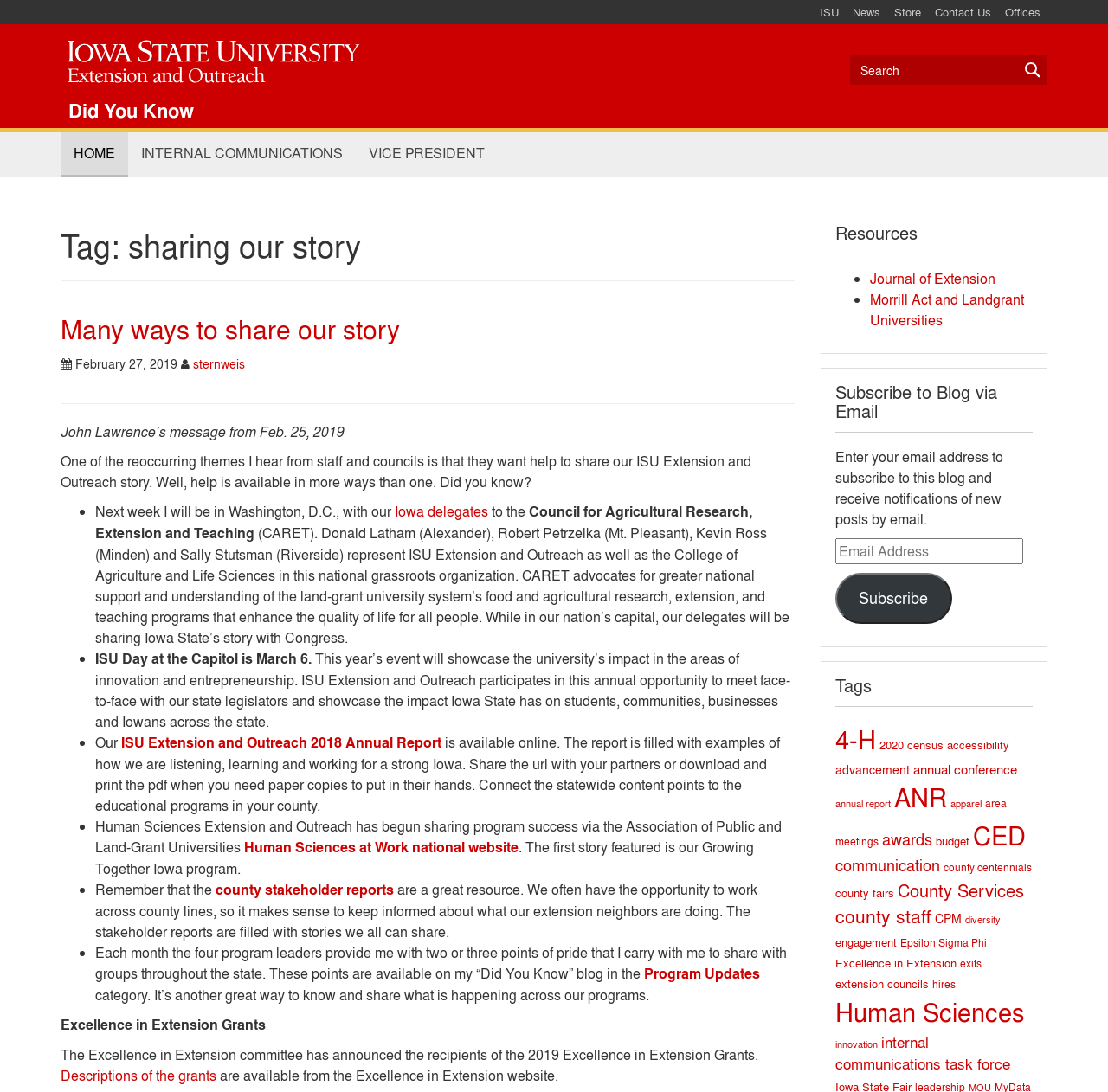Present a detailed account of what is displayed on the webpage.

The webpage is about Iowa State University Extension and Outreach, with a focus on sharing stories and resources. At the top, there are several links to different sections of the website, including "ISU", "News", "Store", "Contact Us", and "Offices". Below this, there is a search bar with a "Search" button.

The main content of the page is divided into several sections. The first section has a heading "Tag: sharing our story" and features a message from John Lawrence, Vice President of Iowa State University Extension and Outreach. The message discusses the importance of sharing the university's story and highlights several ways to do so, including through the "Did You Know" blog and the ISU Extension and Outreach 2018 Annual Report.

The next section has a heading "Many ways to share our story" and features several bullet points with links to different resources, including the ISU Extension and Outreach 2018 Annual Report, the Human Sciences at Work national website, and the county stakeholder reports.

The page also has a section with a heading "Resources" that features links to several external websites, including the Journal of Extension and the Morrill Act and Landgrant Universities website.

Below this, there is a section with a heading "Subscribe to Blog via Email" where users can enter their email address to subscribe to the blog and receive notifications of new posts.

The final section has a heading "Tags" and features a list of links to different topics, including 4-H, accessibility, advancement, and annual conference, among others.